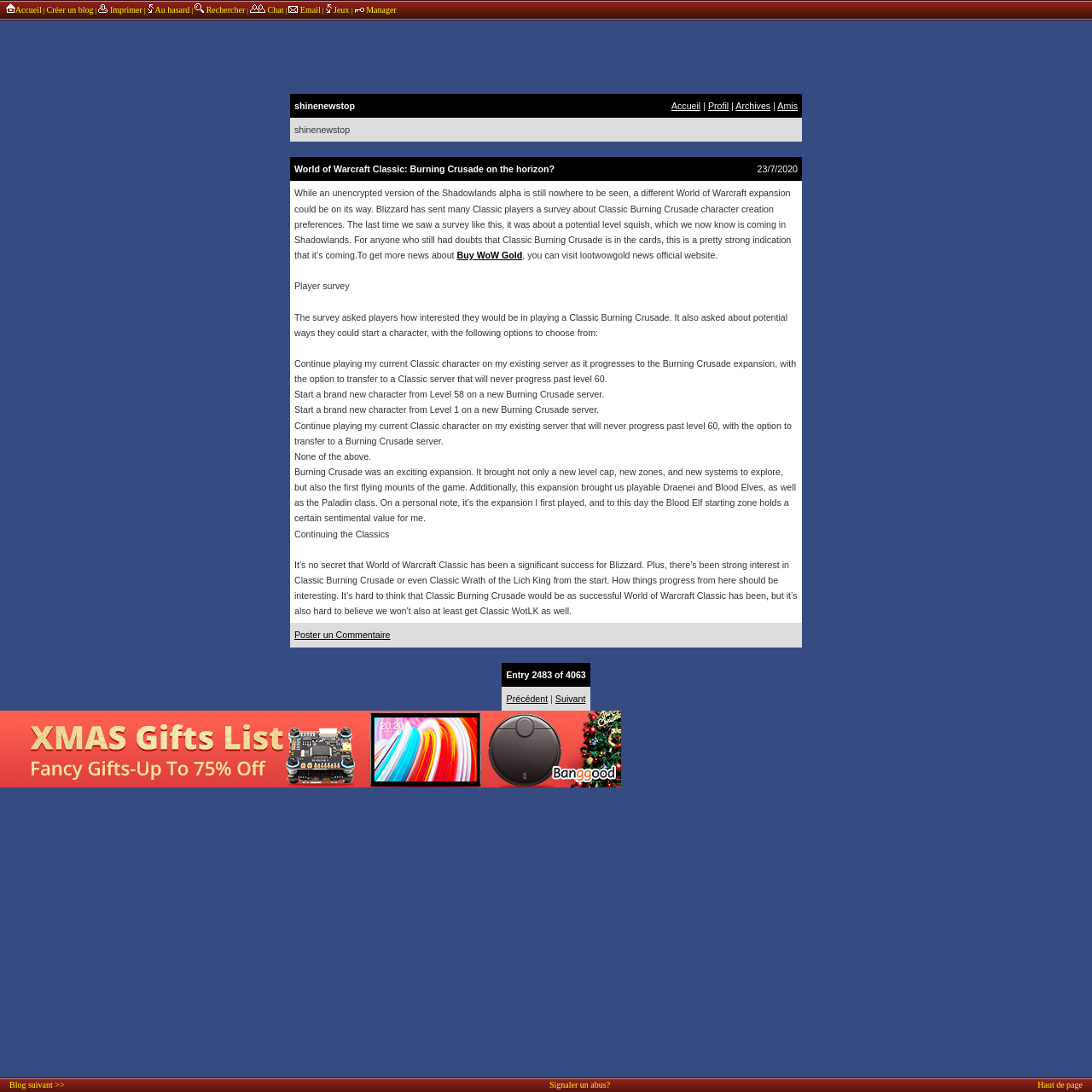From the webpage screenshot, predict the bounding box of the UI element that matches this description: "Imprimer".

[0.09, 0.005, 0.13, 0.014]